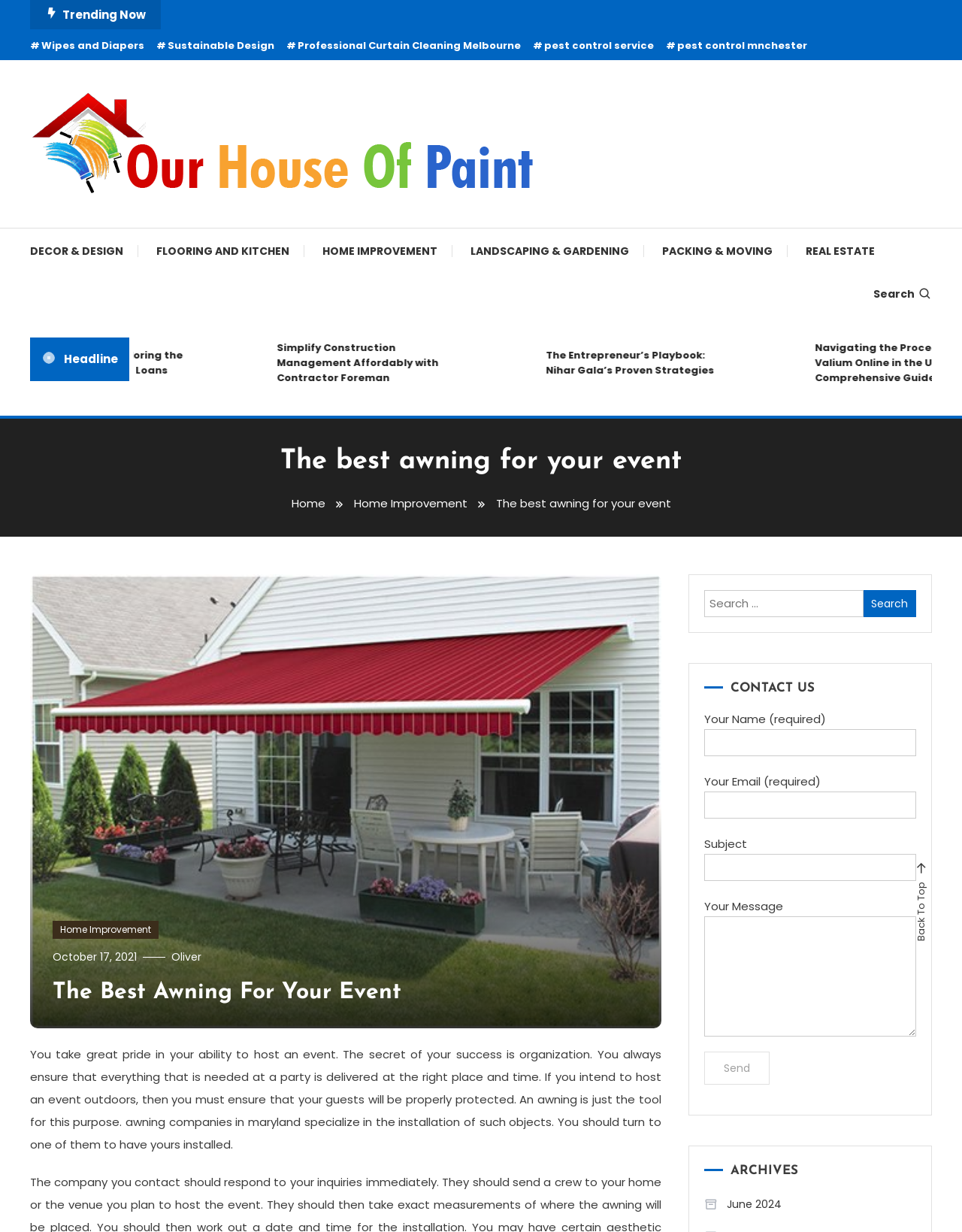Locate the bounding box coordinates of the element I should click to achieve the following instruction: "Click on the OregonMESA link".

None